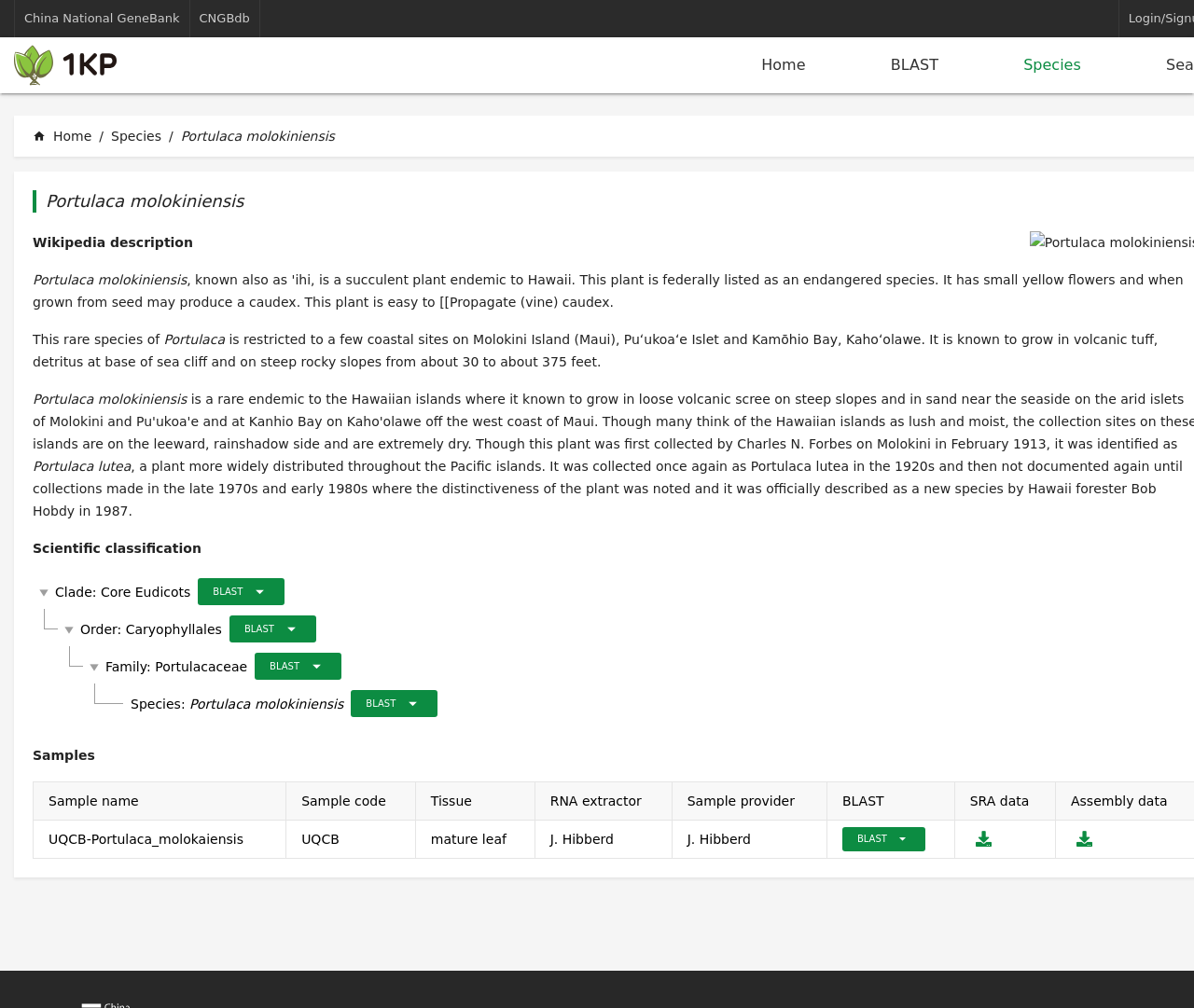Please find the bounding box coordinates in the format (top-left x, top-left y, bottom-right x, bottom-right y) for the given element description. Ensure the coordinates are floating point numbers between 0 and 1. Description: China National GeneBank

[0.012, 0.0, 0.158, 0.037]